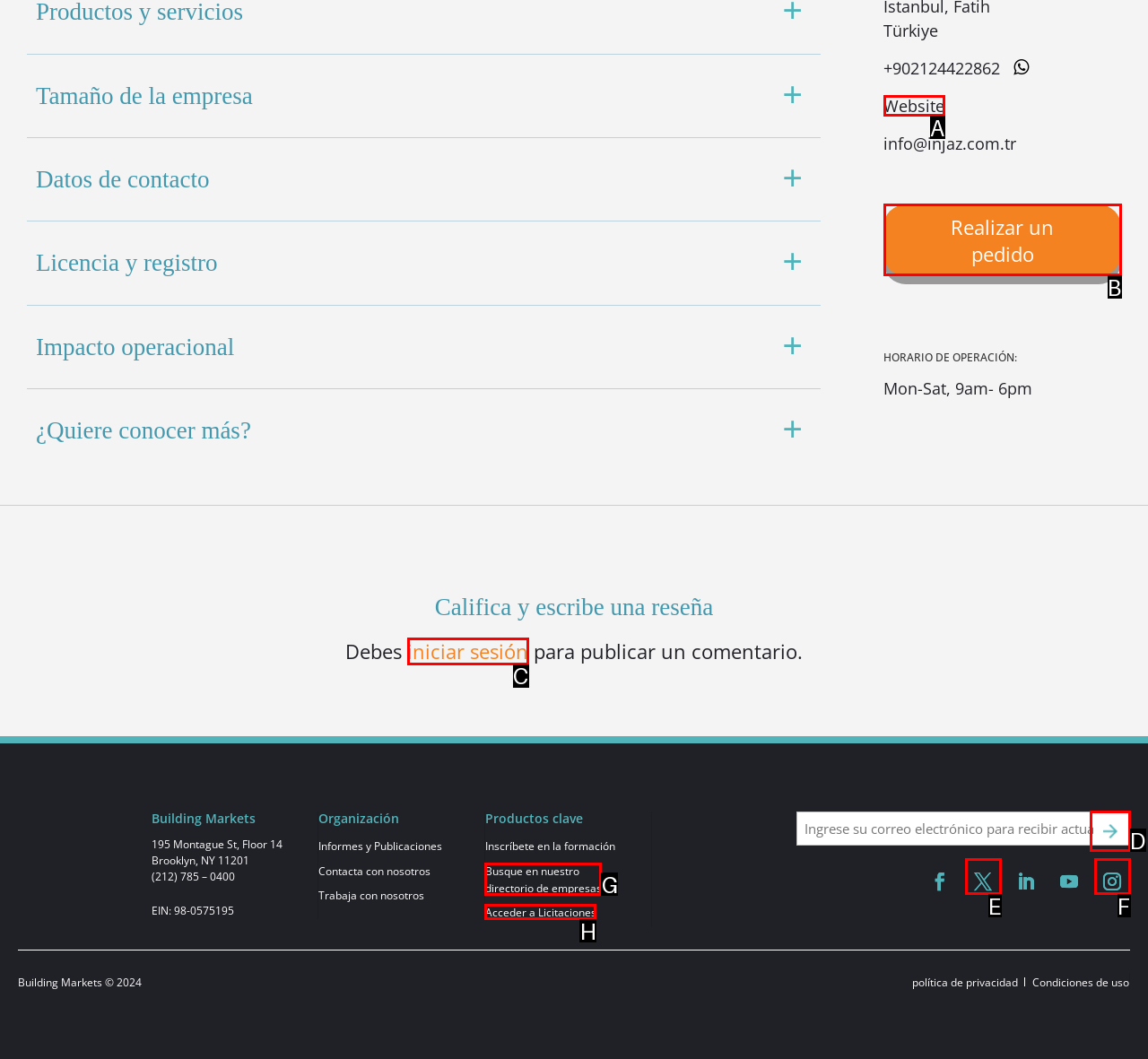Tell me which UI element to click to fulfill the given task: Visit the website. Respond with the letter of the correct option directly.

A